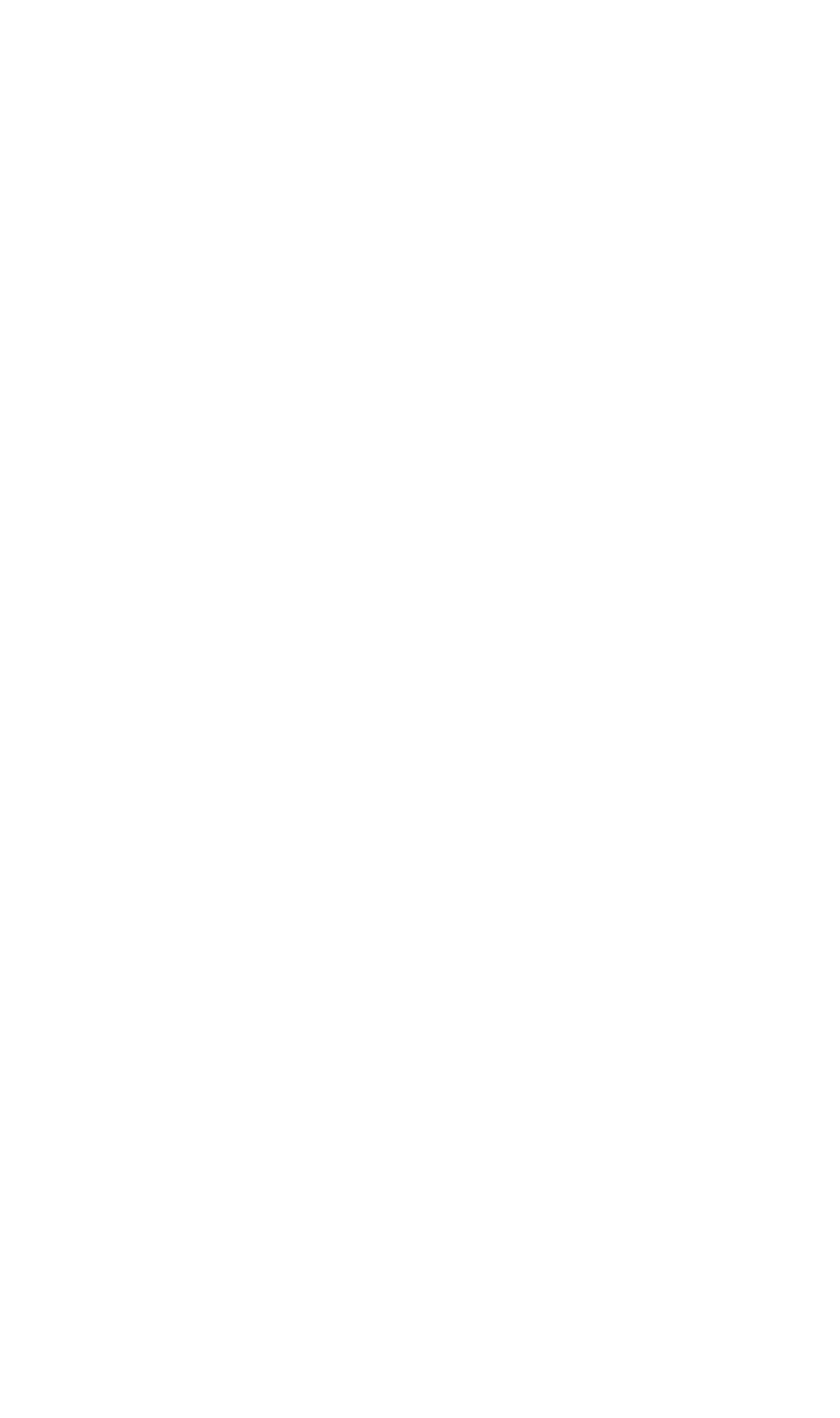Provide the bounding box coordinates of the UI element this sentence describes: "Literature Project".

[0.041, 0.644, 0.815, 0.715]